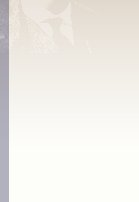Please reply to the following question using a single word or phrase: 
What is the intended aesthetic of the image?

Professional and educational